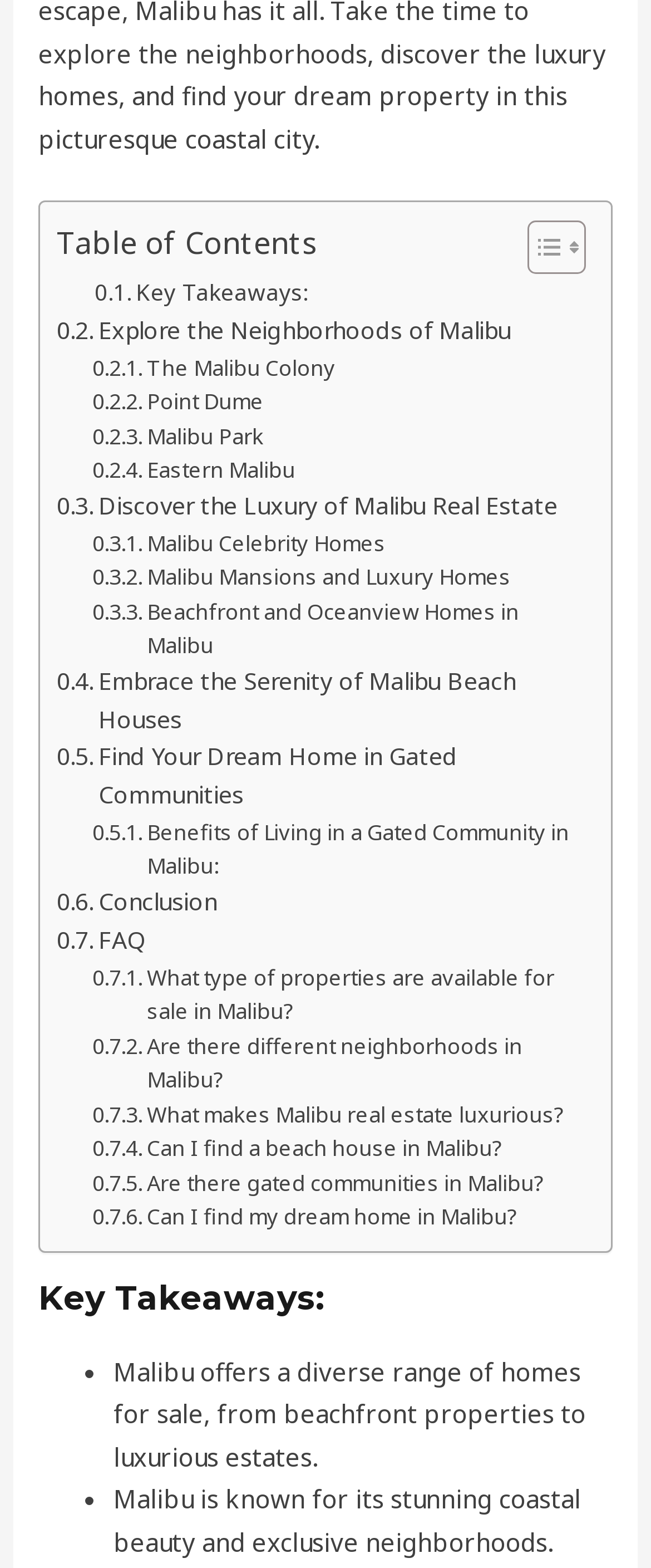Reply to the question with a brief word or phrase: What is the main topic of this webpage?

Malibu Real Estate